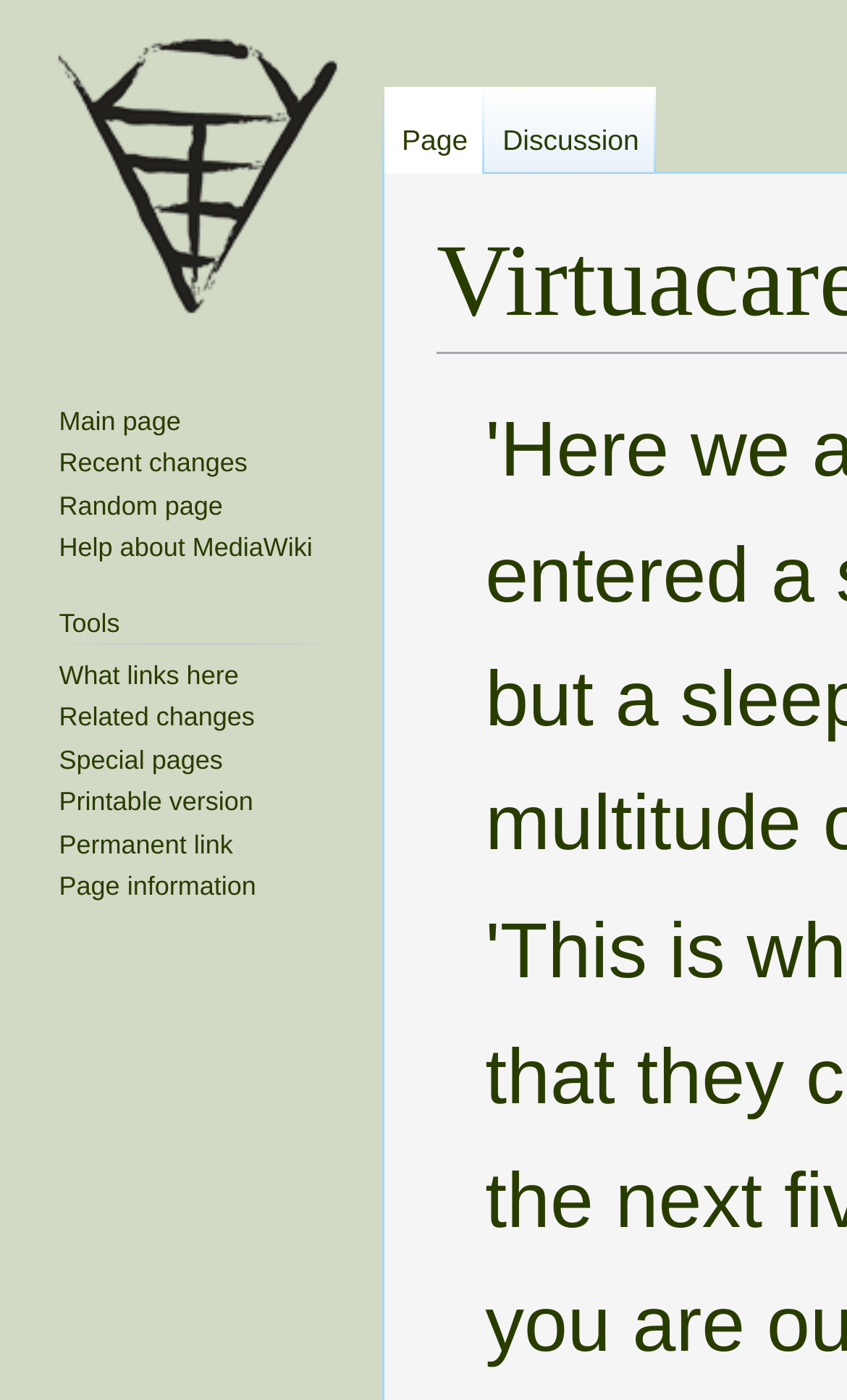What is the purpose of the 'Jump to navigation' link?
Answer briefly with a single word or phrase based on the image.

To navigate to the navigation section